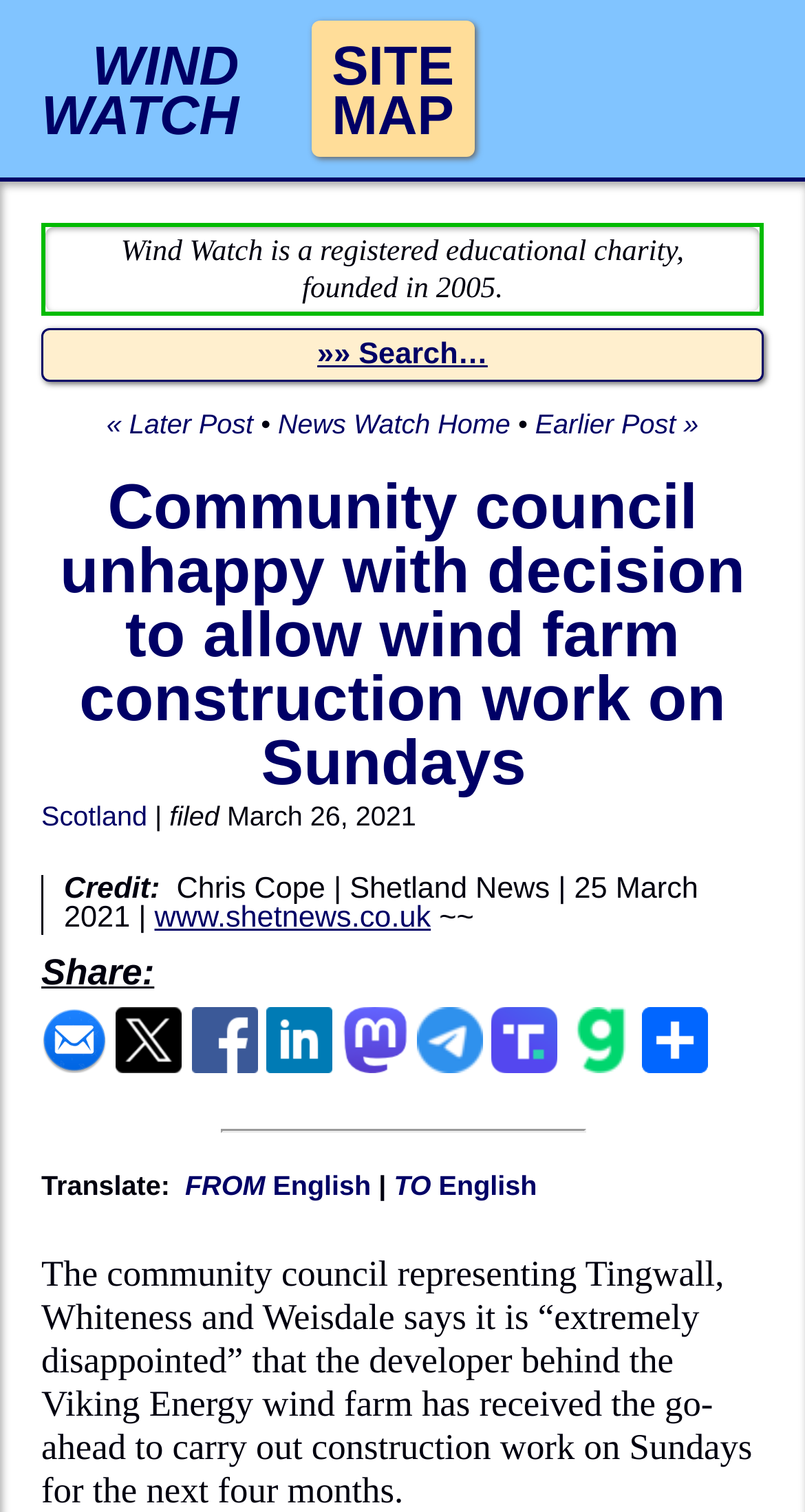Give an extensive and precise description of the webpage.

The webpage appears to be a news article from Wind Watch, a registered educational charity founded in 2005. At the top, there is a navigation bar with links to "WIND WATCH" and "SITE MAP". Below this, there is a brief description of Wind Watch.

The main content of the webpage is an article titled "Community council unhappy with decision to allow wind farm construction work on Sundays". The article is divided into sections, with the main text located in the middle of the page. The text describes the community council's disappointment with the decision to allow construction work on Sundays for the next four months.

To the left of the article title, there are links to "Scotland" and a date "March 26, 2021". Below the article title, there is a credit line "Chris Cope | Shetland News | 25 March 2021 |" with a link to the original source "www.shetnews.co.uk".

On the right side of the page, there are social media sharing links, including "e-mail", "X", "FB", "LI", "M", "TG", "TS", "G", and "Share", each accompanied by a small icon.

Below the article, there is a separator line, followed by a "Translate" section with links to translate the text from and to English.

The overall layout of the webpage is clean and easy to navigate, with clear headings and concise text.